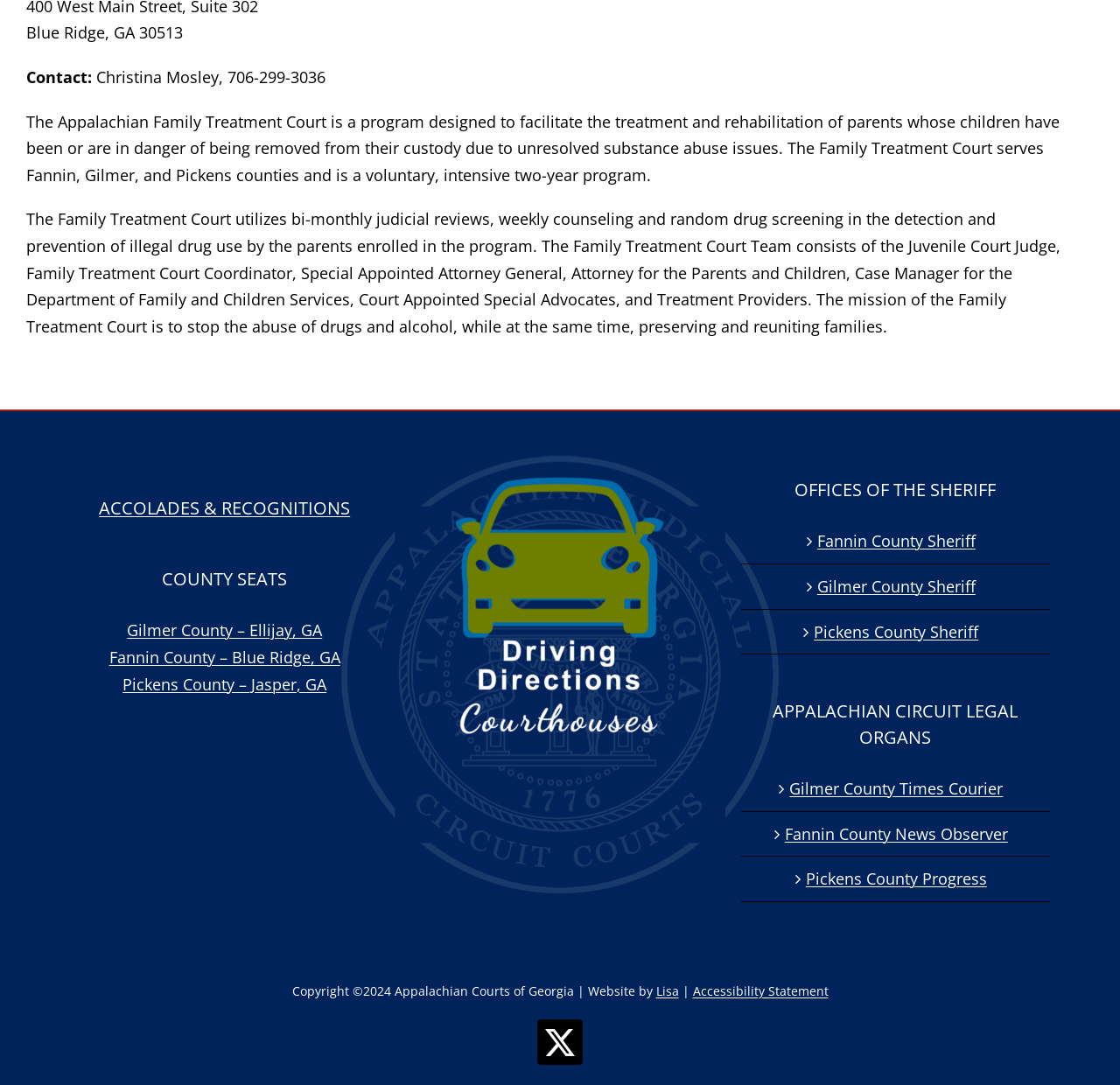What is the address of the Appalachian Family Treatment Court?
Your answer should be a single word or phrase derived from the screenshot.

Blue Ridge, GA 30513